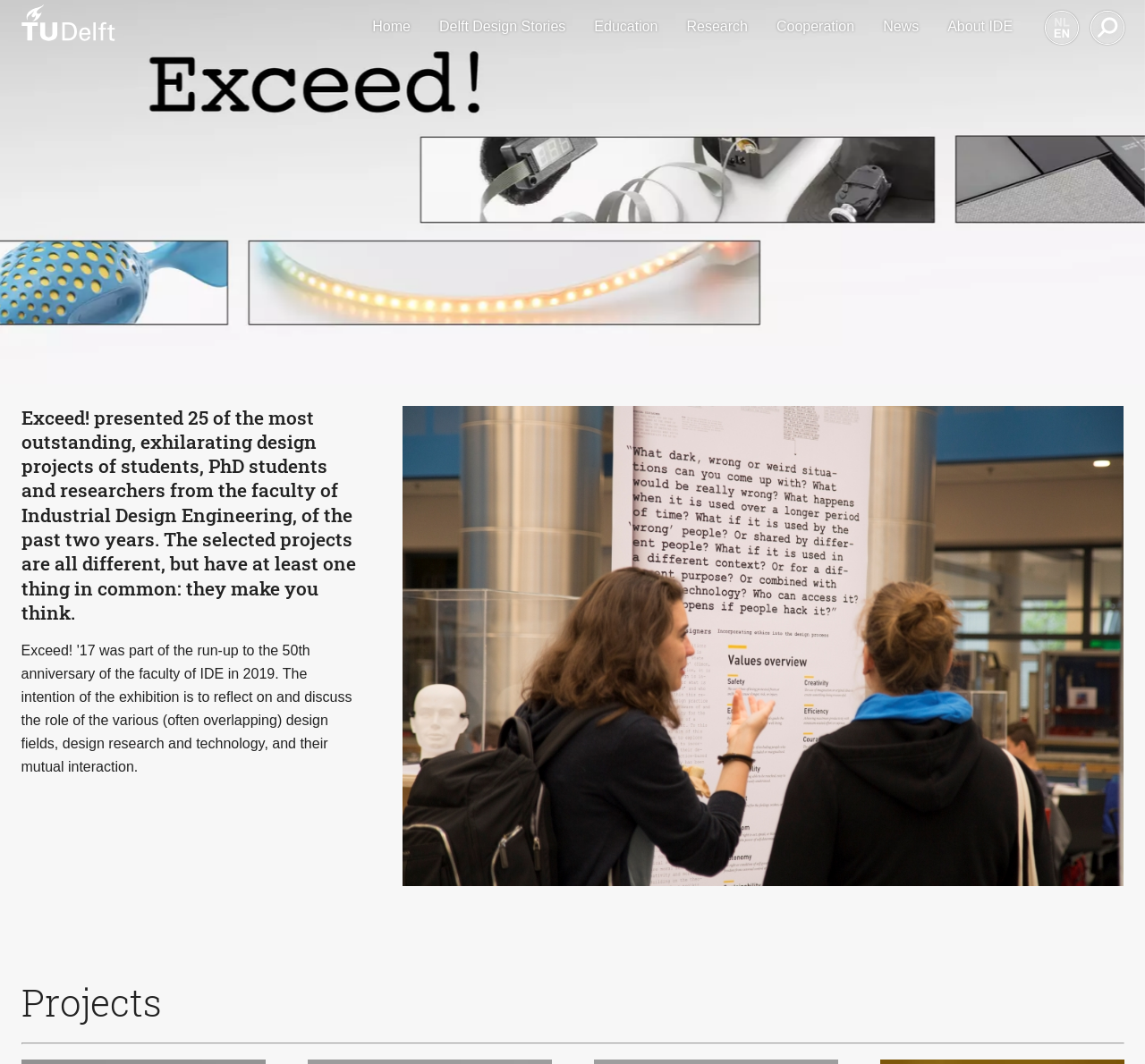Generate a comprehensive description of the webpage.

The webpage is titled "Exceed!" and appears to be a showcase of design projects from the faculty of Industrial Design Engineering at TU Delft. At the top left corner, there is a link to the TU Delft homepage, accompanied by a small image. 

To the right of the TU Delft link, there is a navigation menu consisting of 7 links: "Home", "Delft Design Stories", "Education", "Research", "Cooperation", "News", and "About IDE". These links are evenly spaced and aligned horizontally.

Below the navigation menu, there is a large header carousel that spans the entire width of the page. Within the carousel, there is a brief description of the Exceed! project, which presents 25 outstanding design projects from students, PhD students, and researchers. 

At the bottom of the carousel, there is a heading titled "Projects" and a horizontal separator line below it. 

In the top right corner, there are two more elements: a link to switch to the Dutch language and a search button with a magnifying glass icon.